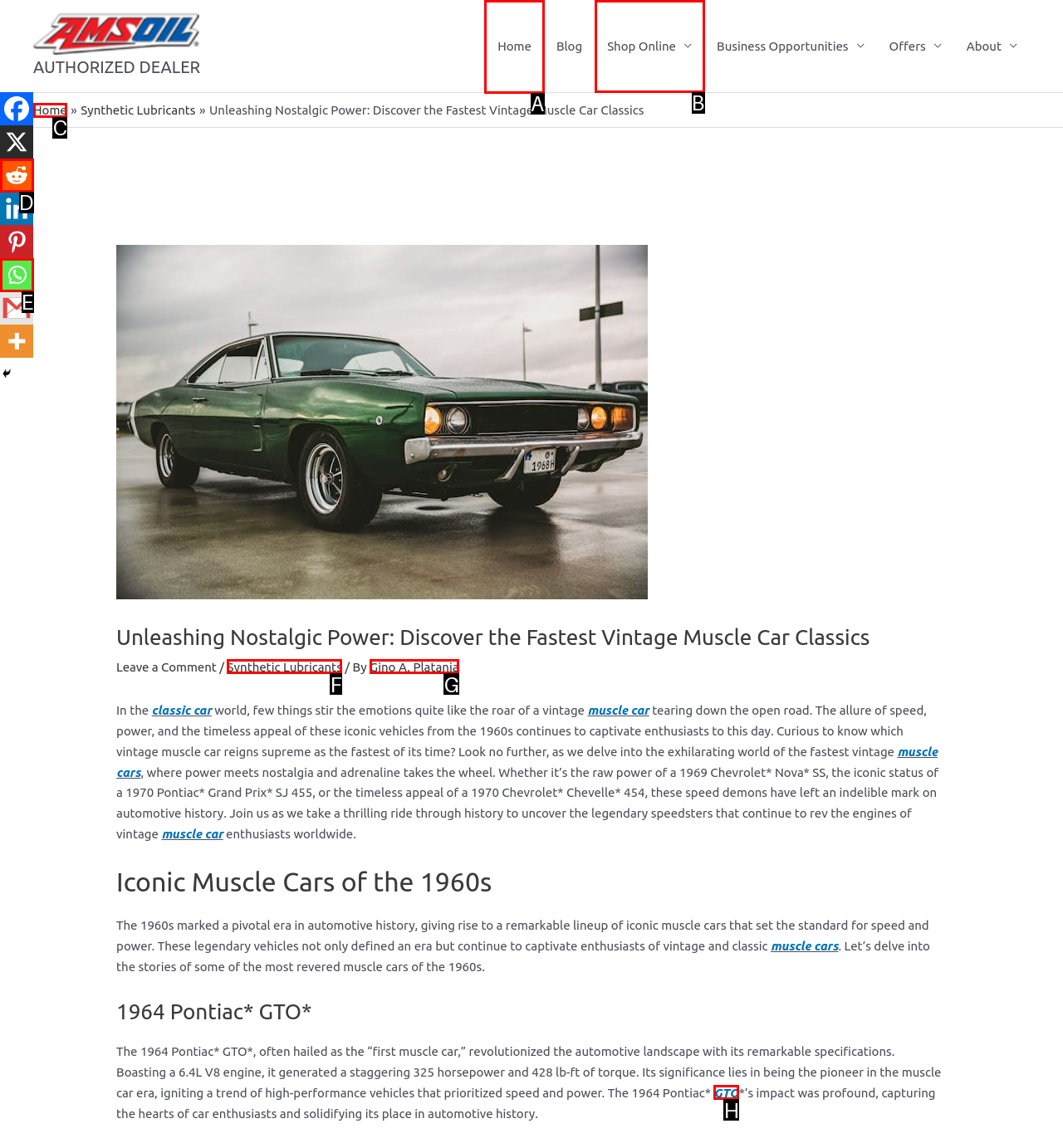Pick the option that should be clicked to perform the following task: Go to the Home page
Answer with the letter of the selected option from the available choices.

A